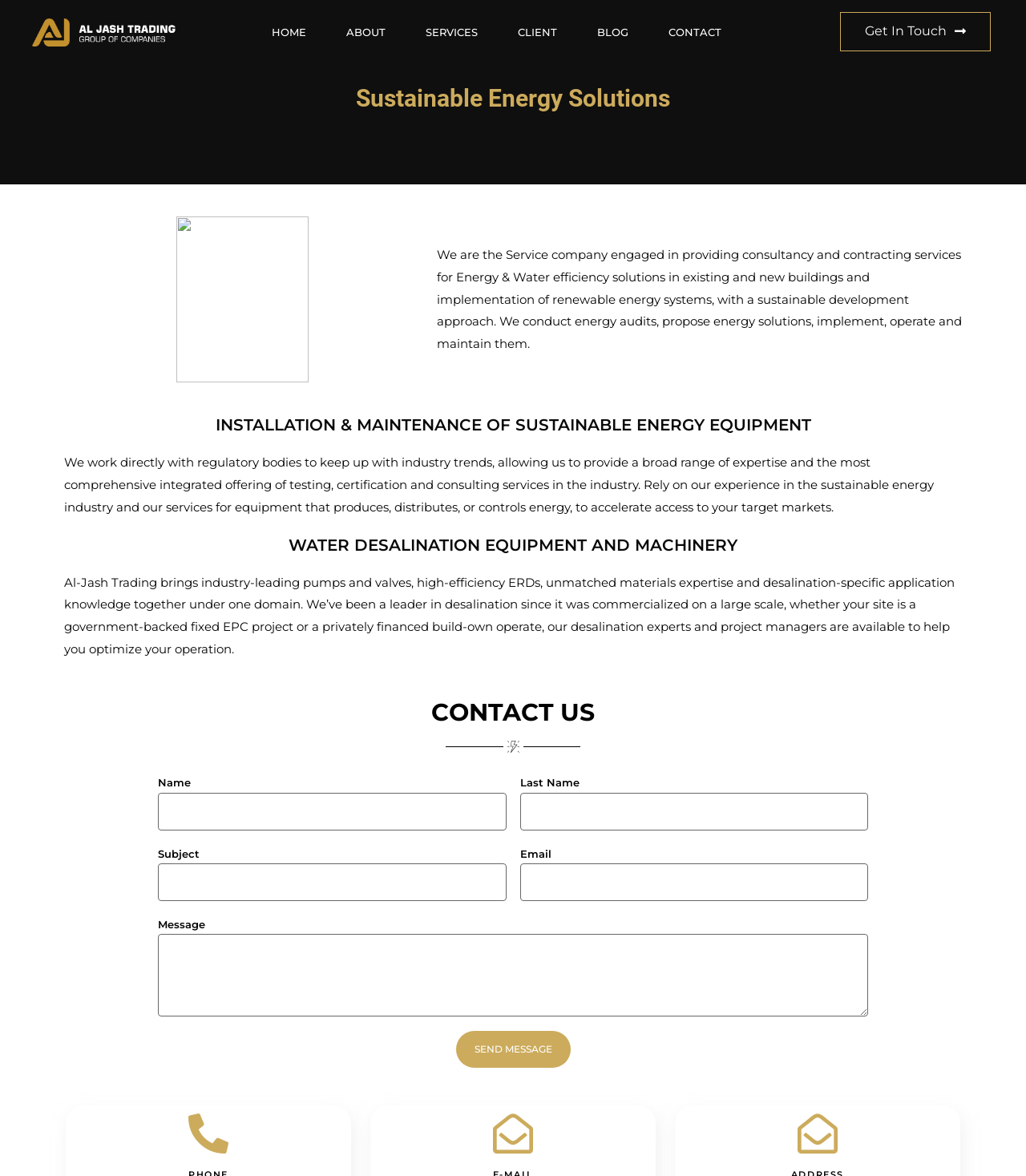Please indicate the bounding box coordinates of the element's region to be clicked to achieve the instruction: "Click Get In Touch". Provide the coordinates as four float numbers between 0 and 1, i.e., [left, top, right, bottom].

[0.819, 0.01, 0.966, 0.044]